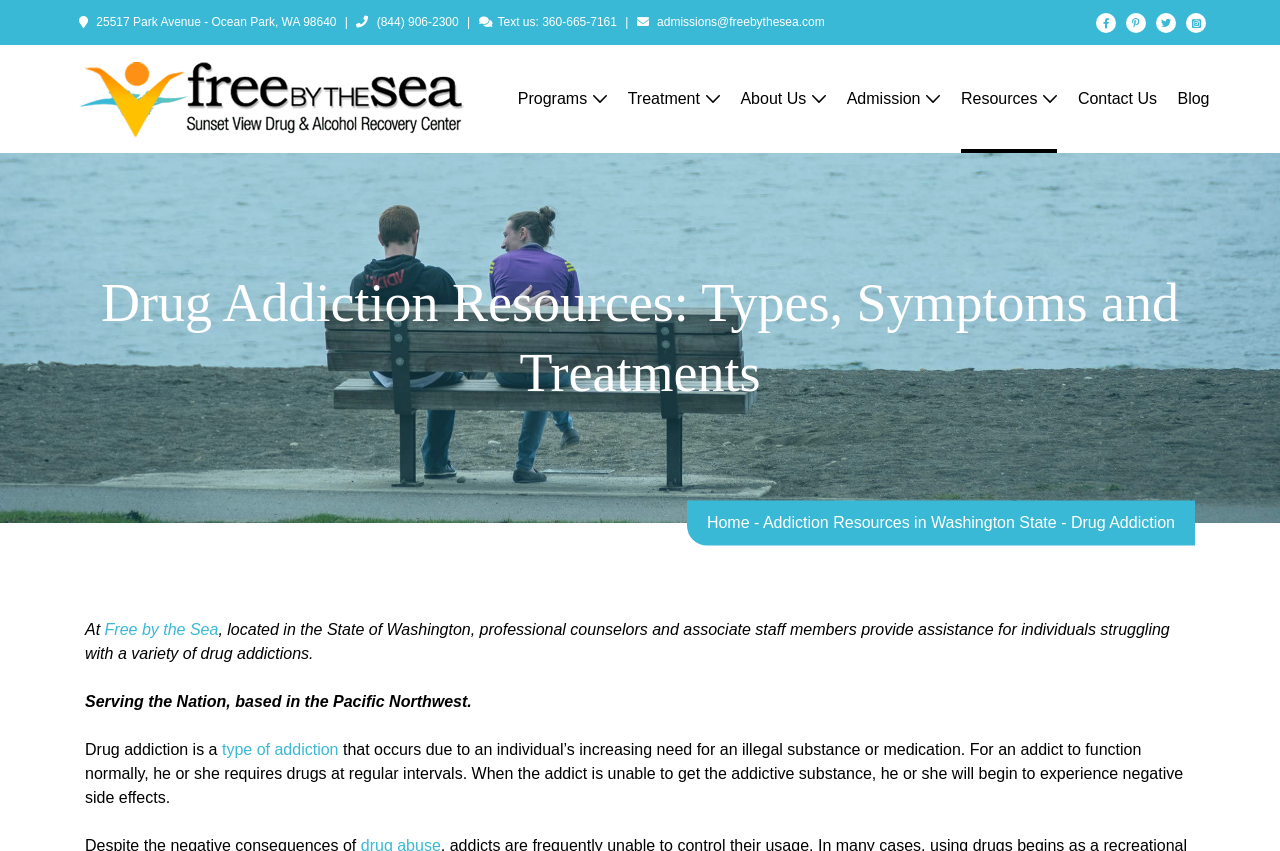From the details in the image, provide a thorough response to the question: What is the phone number to text for admission?

I found the phone number by looking at the StaticText element with the text 'Text us: 360-665-7161' which is located near the top of the webpage.